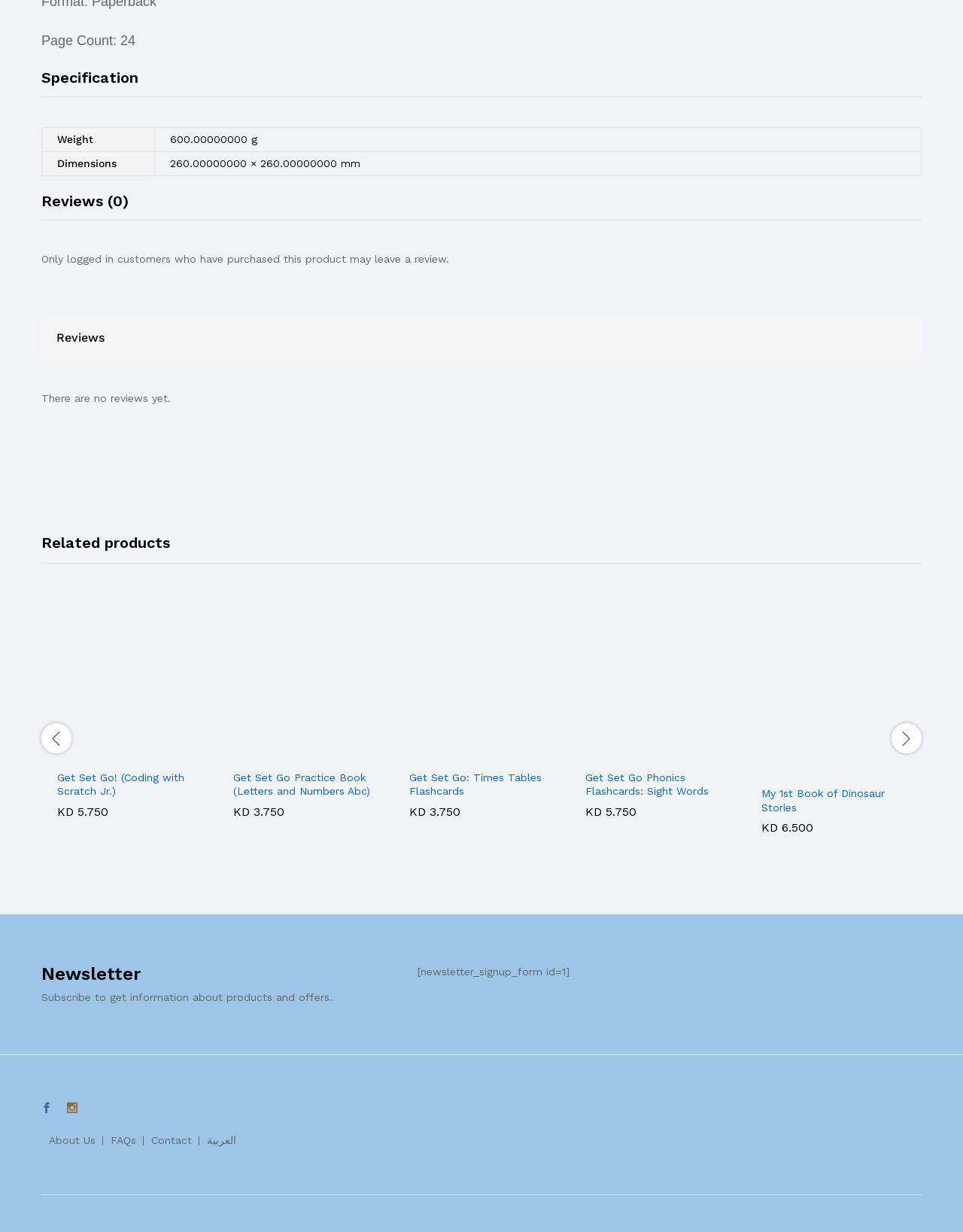Point out the bounding box coordinates of the section to click in order to follow this instruction: "Add Get Set Go Practice Book (Letters and Numbers Abc) to cart".

[0.286, 0.601, 0.312, 0.621]